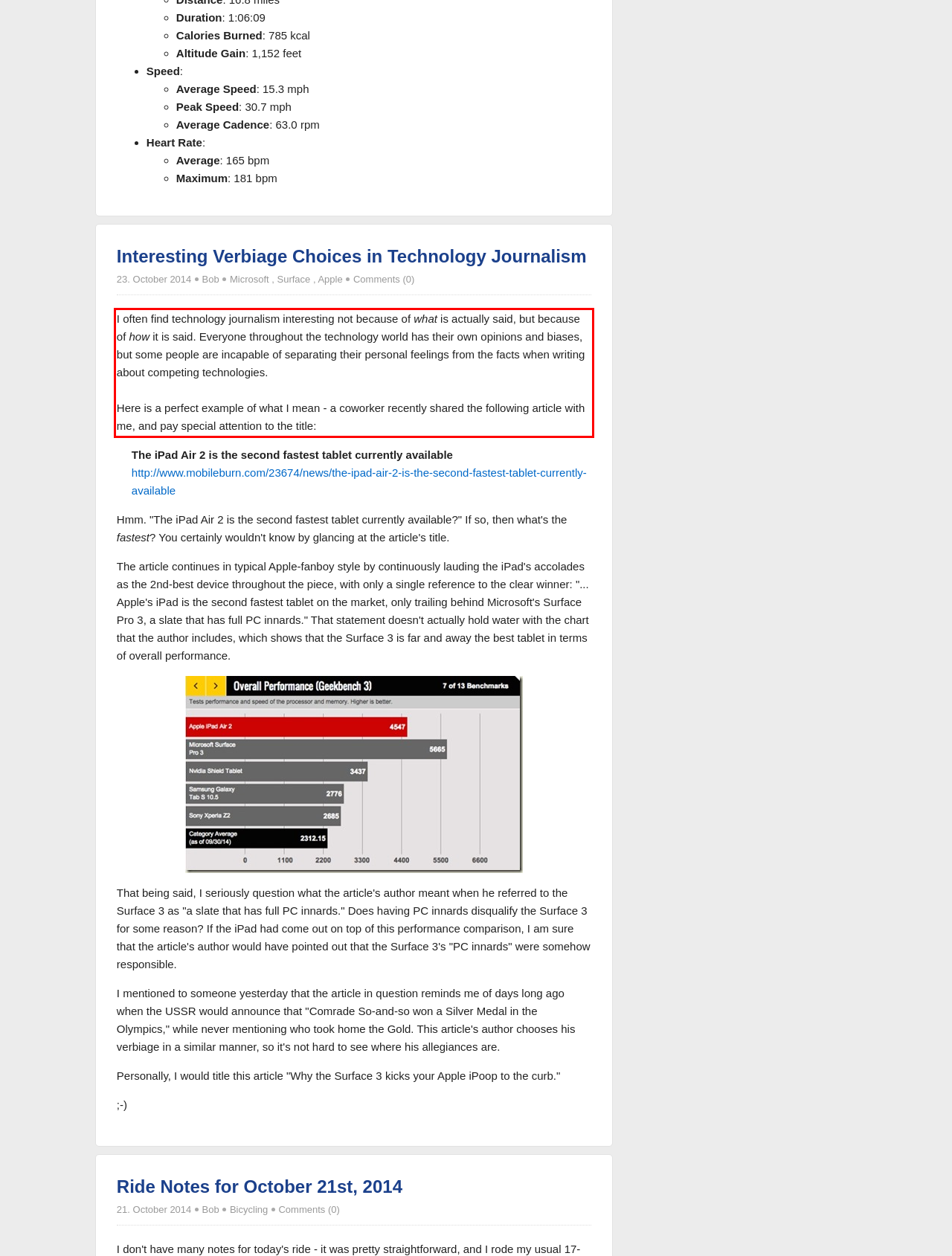Analyze the red bounding box in the provided webpage screenshot and generate the text content contained within.

I often find technology journalism interesting not because of what is actually said, but because of how it is said. Everyone throughout the technology world has their own opinions and biases, but some people are incapable of separating their personal feelings from the facts when writing about competing technologies. Here is a perfect example of what I mean - a coworker recently shared the following article with me, and pay special attention to the title: